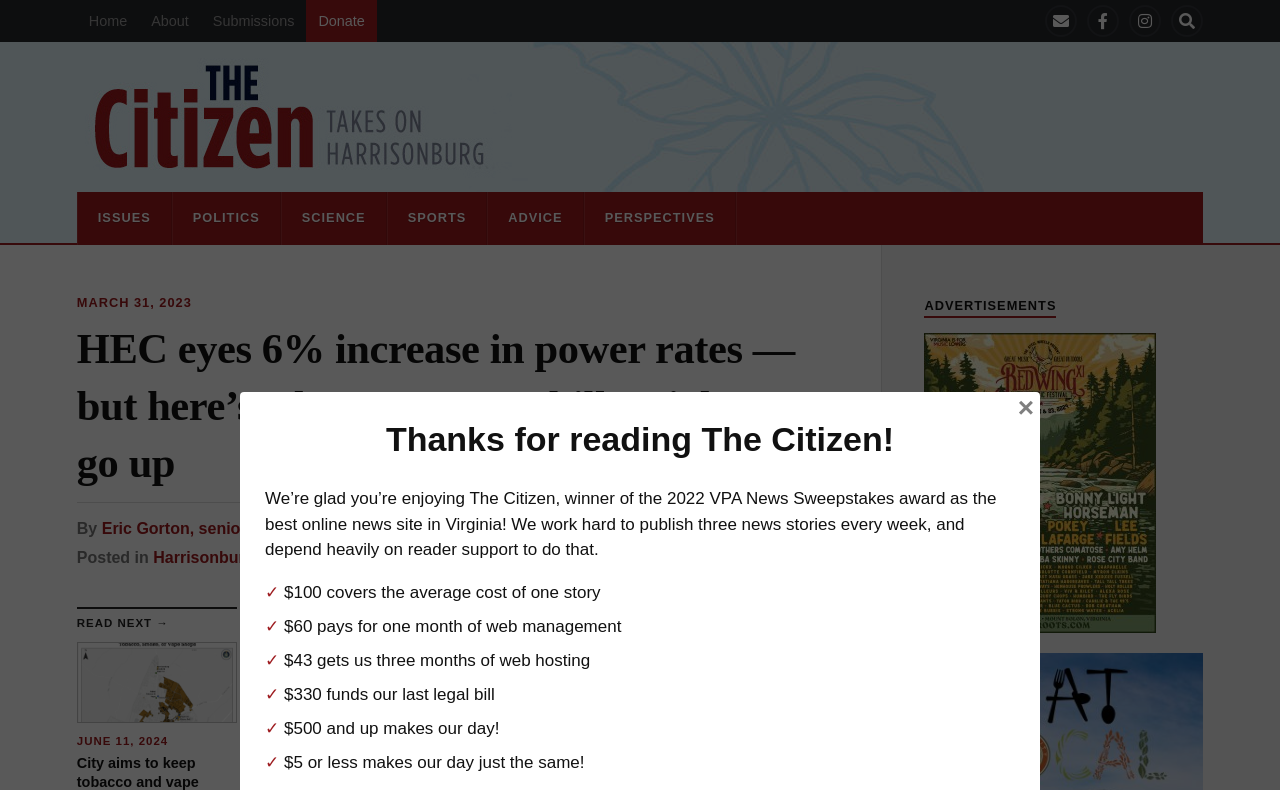Determine the bounding box coordinates for the area that should be clicked to carry out the following instruction: "donate to The Citizen".

[0.239, 0.0, 0.294, 0.054]